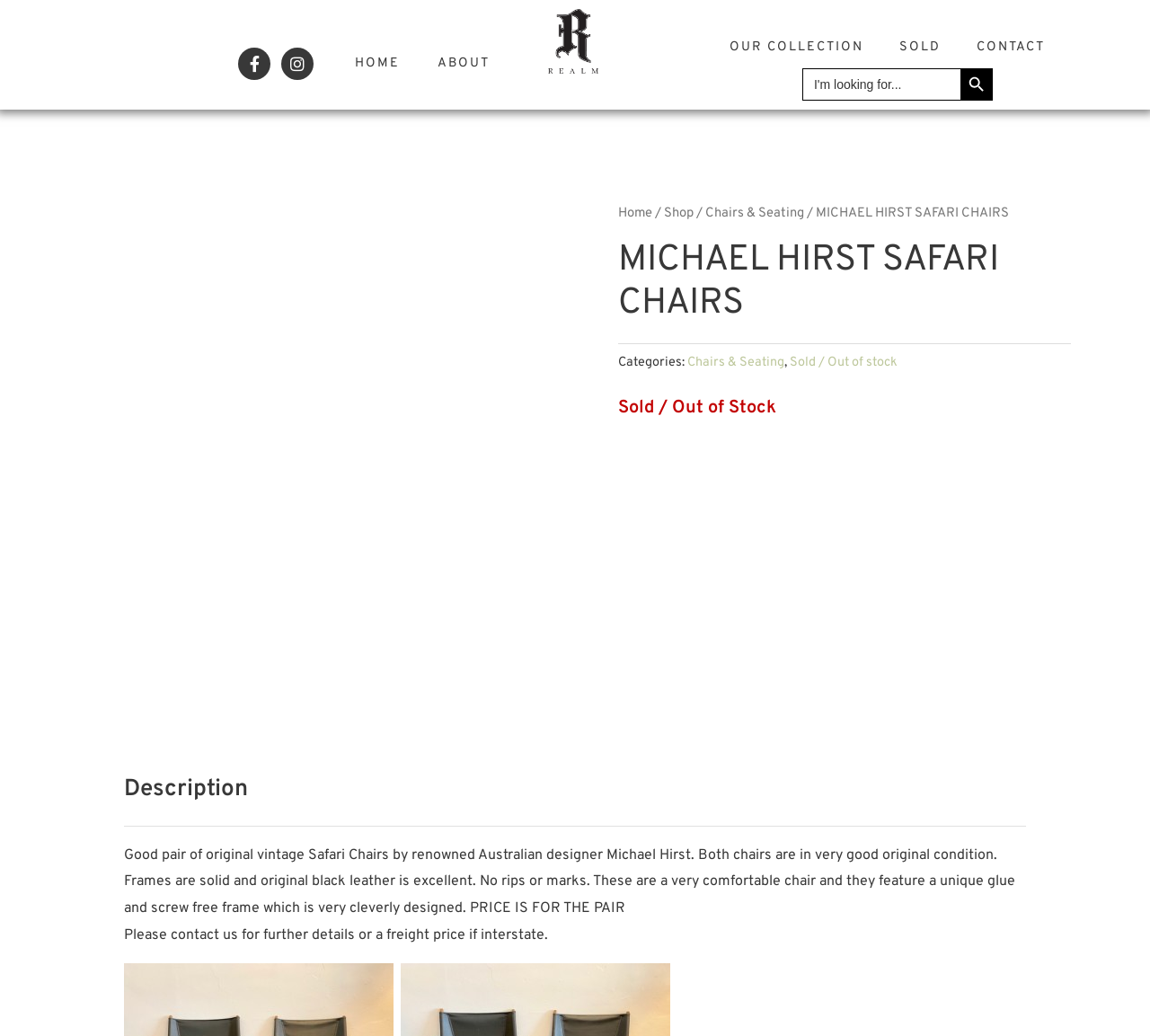What is the unique feature of the chair's frame?
Based on the visual information, provide a detailed and comprehensive answer.

The description of the product mentions that 'they feature a unique glue and screw free frame which is very cleverly designed.'